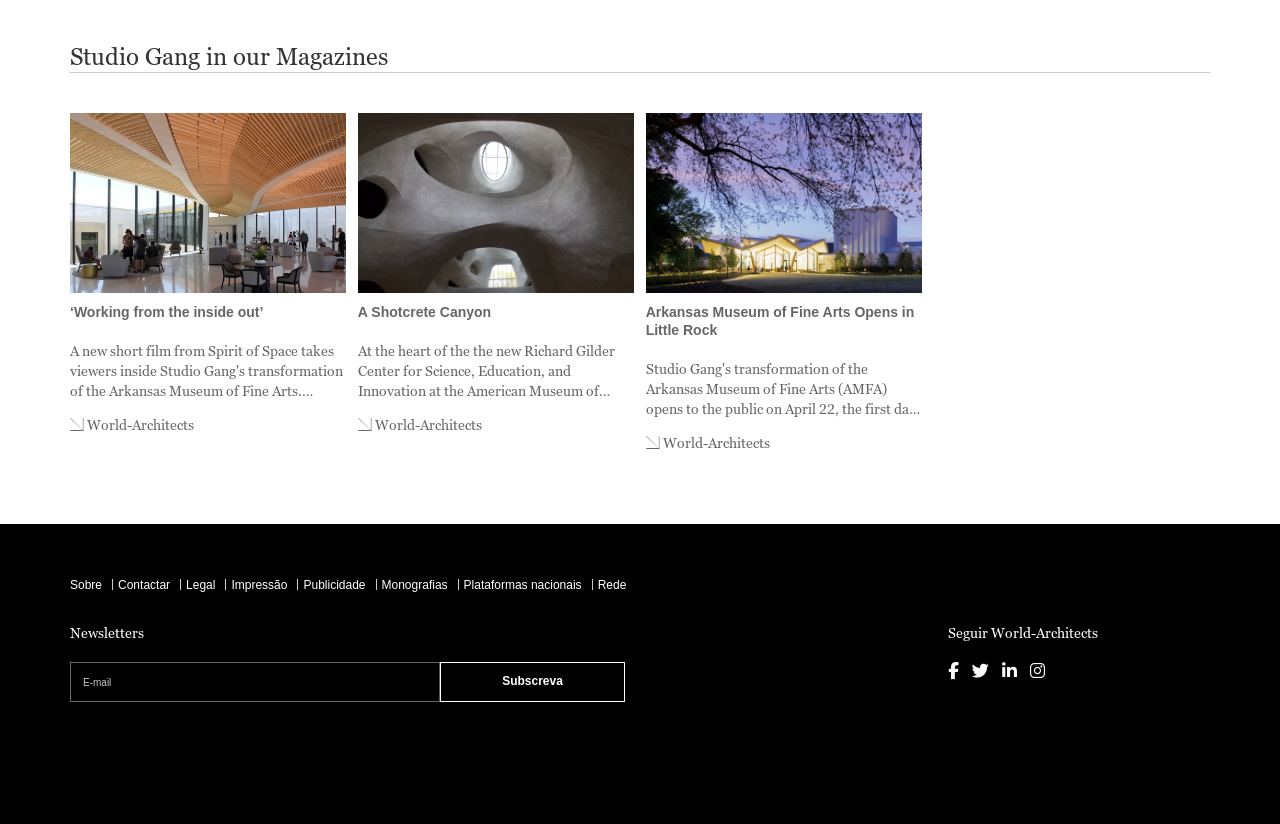Determine the bounding box coordinates of the clickable region to follow the instruction: "Click on 'Studio Gang in our Magazines'".

[0.055, 0.049, 0.945, 0.088]